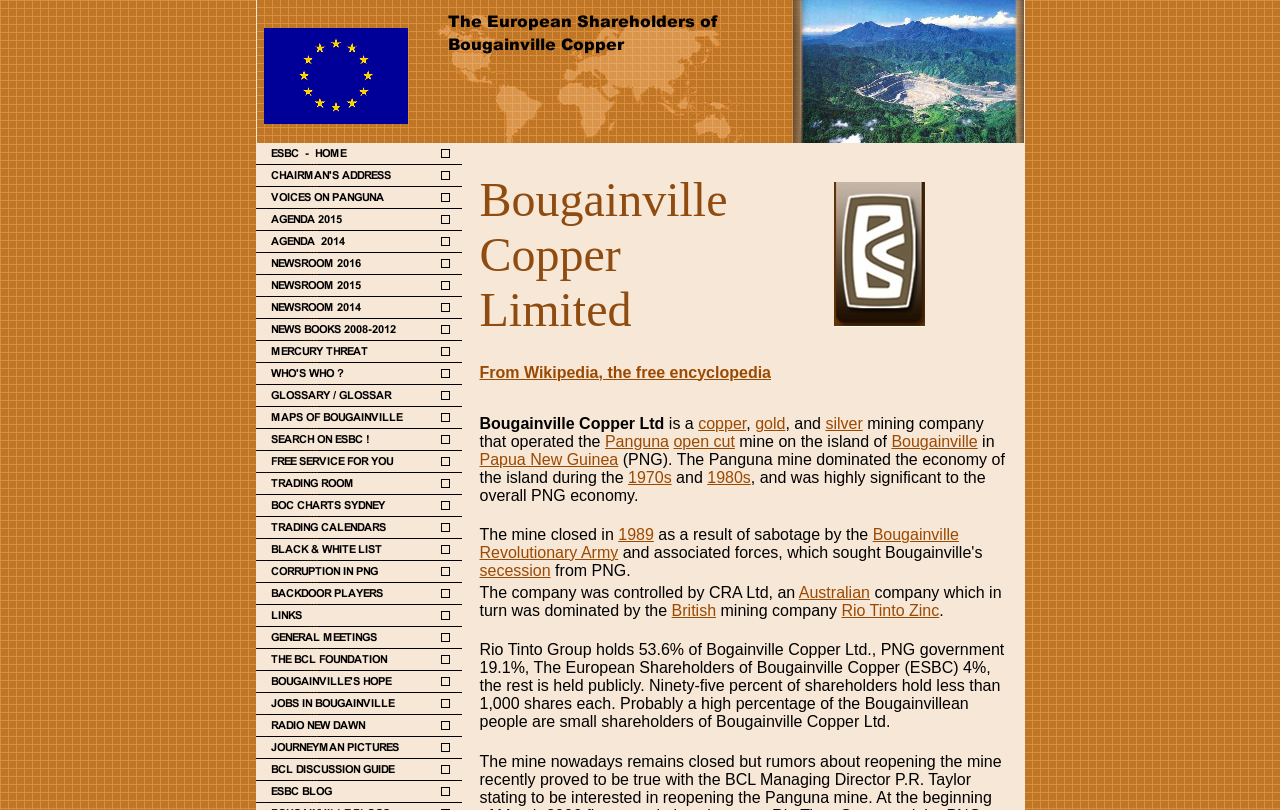How many columns are in the table? Based on the screenshot, please respond with a single word or phrase.

3